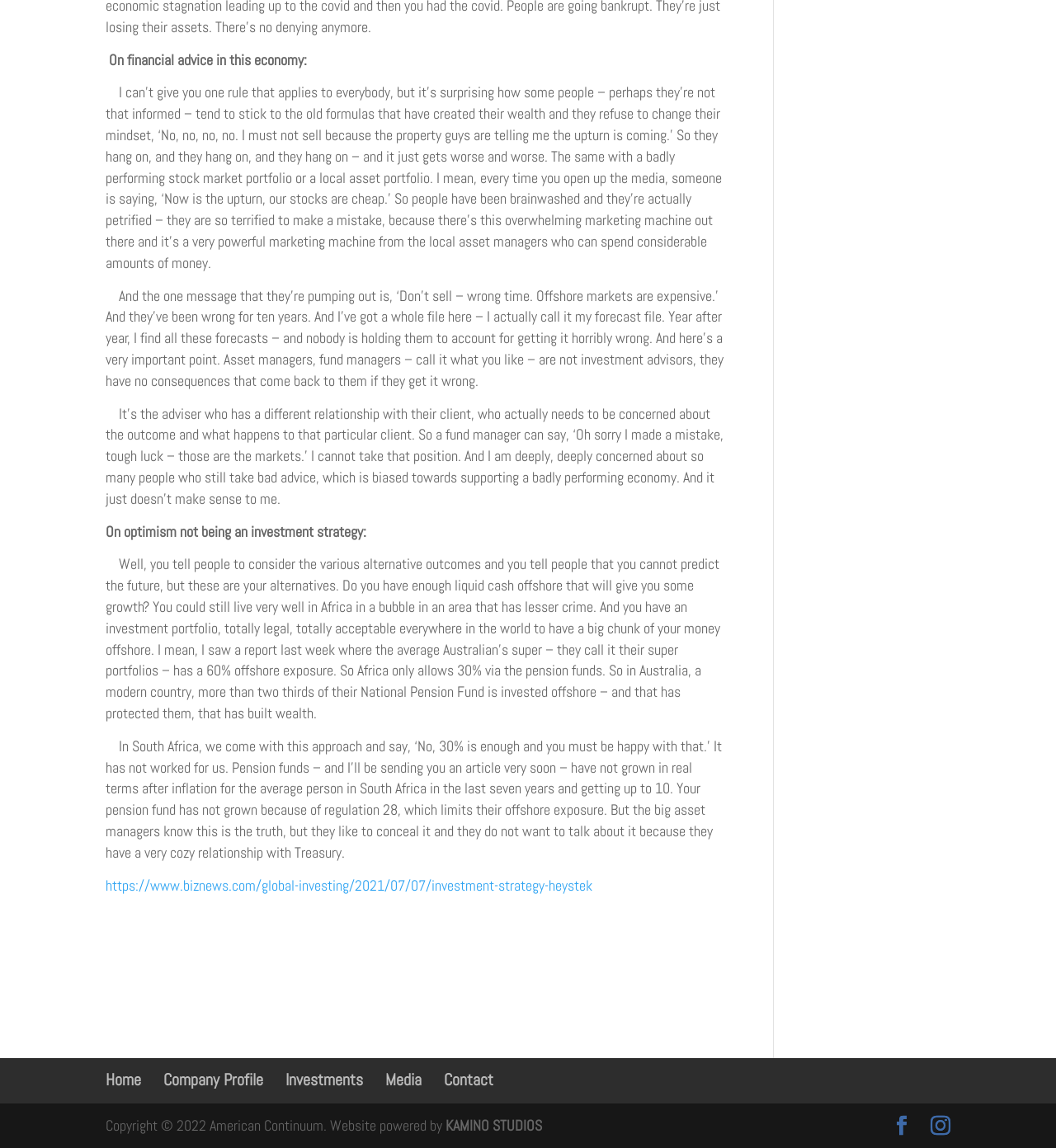What is the alternative investment strategy mentioned?
Answer the question with a single word or phrase, referring to the image.

Offshore investment